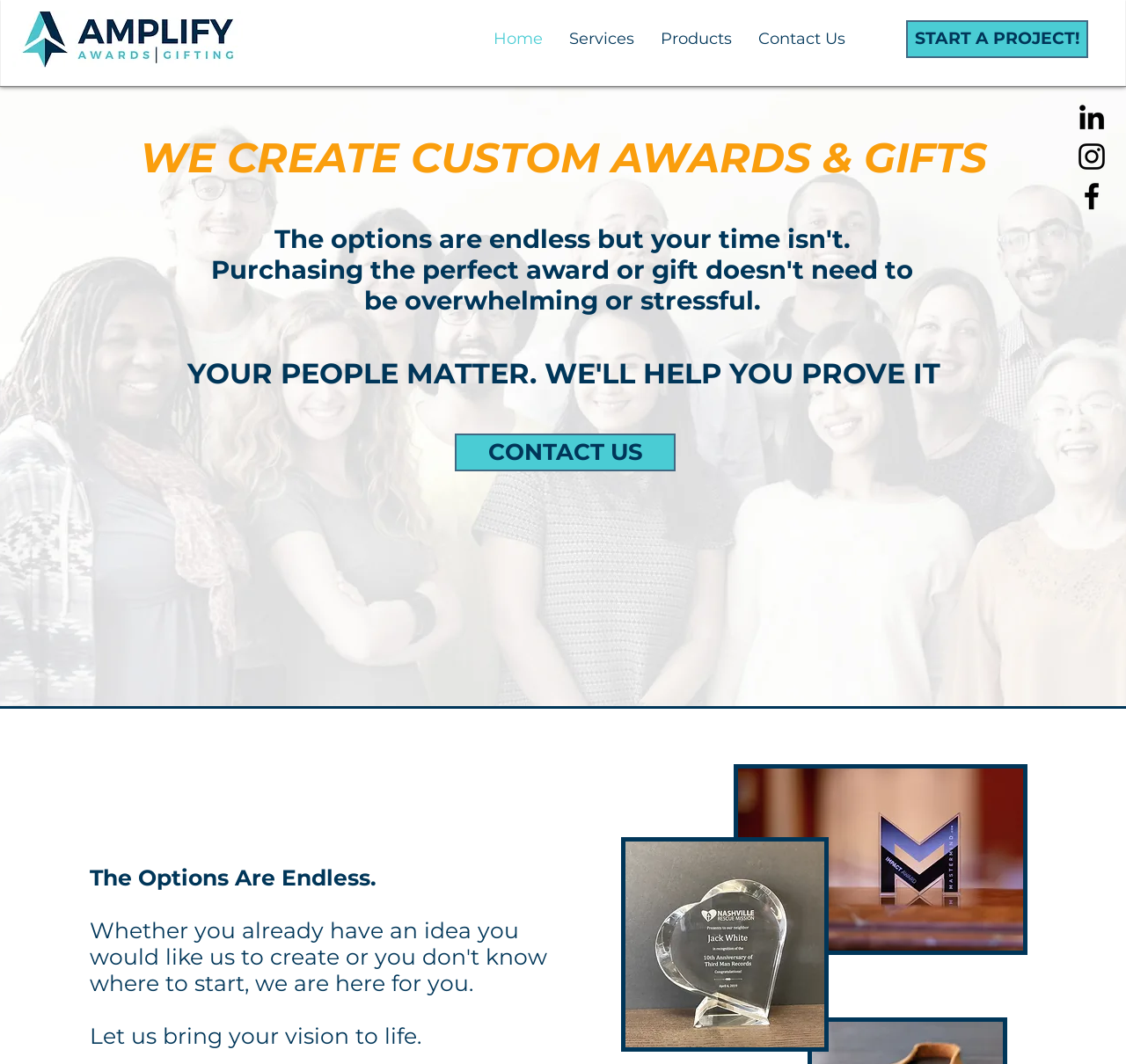Create an elaborate caption that covers all aspects of the webpage.

The webpage is about Amplify Awards, a company that provides custom gifts, engraving services, and promotional products. At the top left corner, there is a social logo image. Below it, there is a navigation menu with links to "Home", "Services", "Products", and "Contact Us". 

On the right side of the navigation menu, there is a prominent call-to-action button "START A PROJECT!". Below this button, there is a social bar with links to LinkedIn, Instagram, and Facebook, each accompanied by its respective logo image.

The main content of the webpage is divided into two sections. The left section has a series of headings that describe the company's mission and services. The headings are arranged in a vertical column, with the first one being "YOUR PEOPLE MATTER. WE'LL HELP YOU PROVE IT". The subsequent headings describe the company's ability to create custom awards and gifts, and how they can help customers find the perfect award or gift.

The right section of the main content features two large images, one on top of the other. The top image is a photo of a custom award or gift, while the bottom image appears to be a background image or a decorative element.

Overall, the webpage has a clean and organized layout, with a clear focus on the company's services and mission.